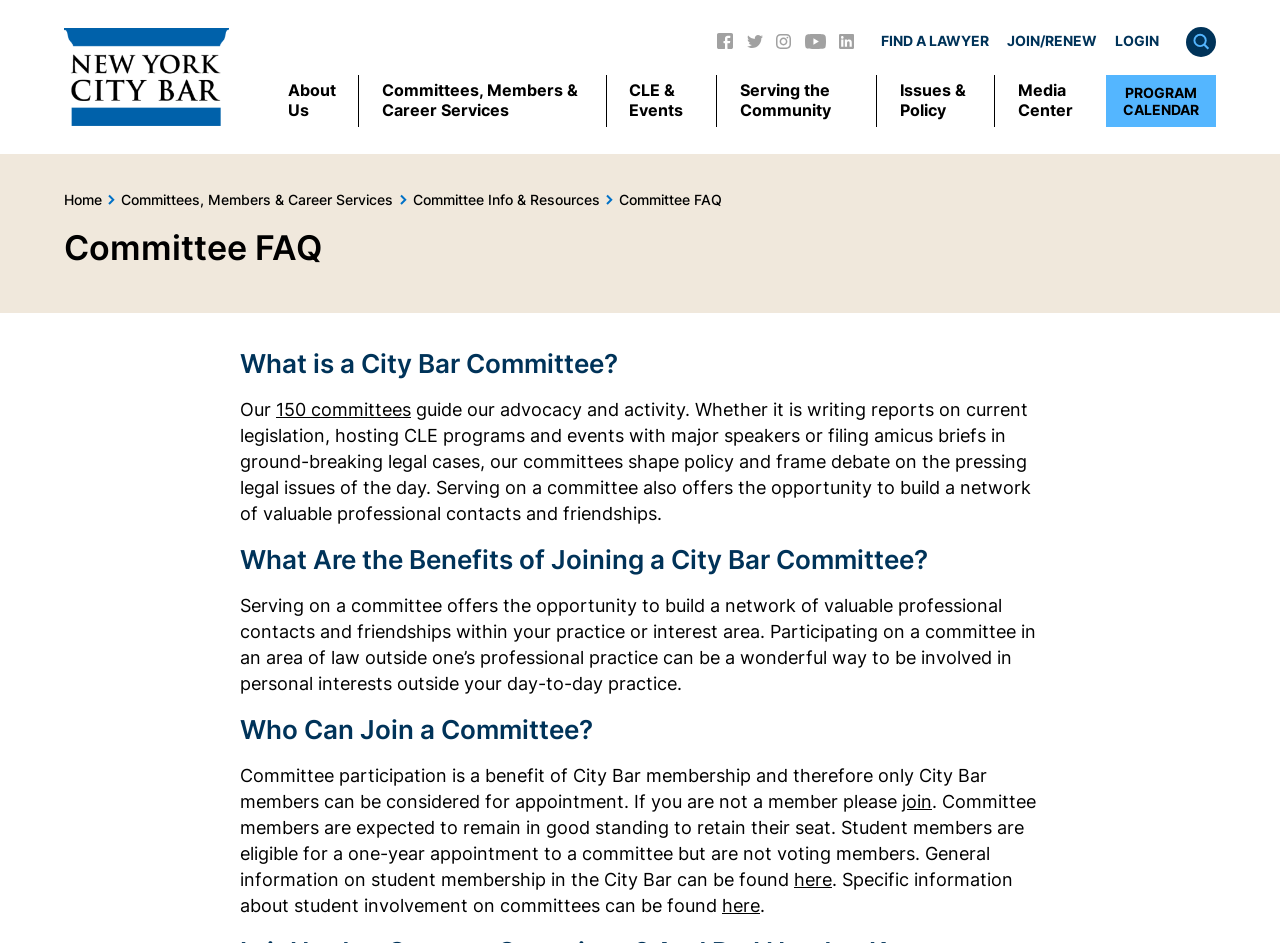Based on the image, provide a detailed response to the question:
What is the name of the organization?

I found the answer by looking at the top-left corner of the webpage, where the logo and name of the organization are displayed. The image and link with the text 'New York City Bar' indicate that this is the name of the organization.